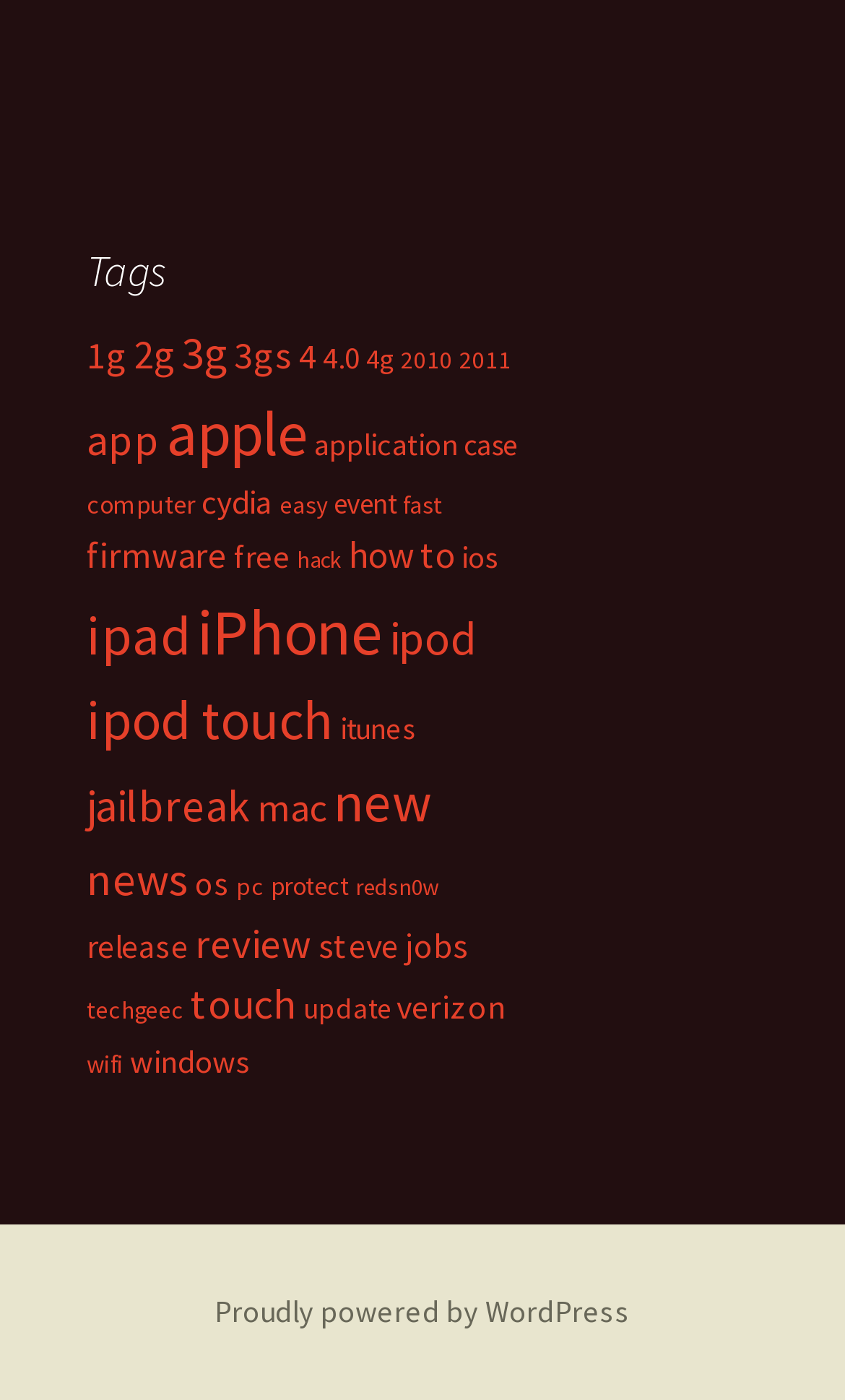Please determine the bounding box coordinates for the element with the description: "application".

[0.372, 0.303, 0.541, 0.331]